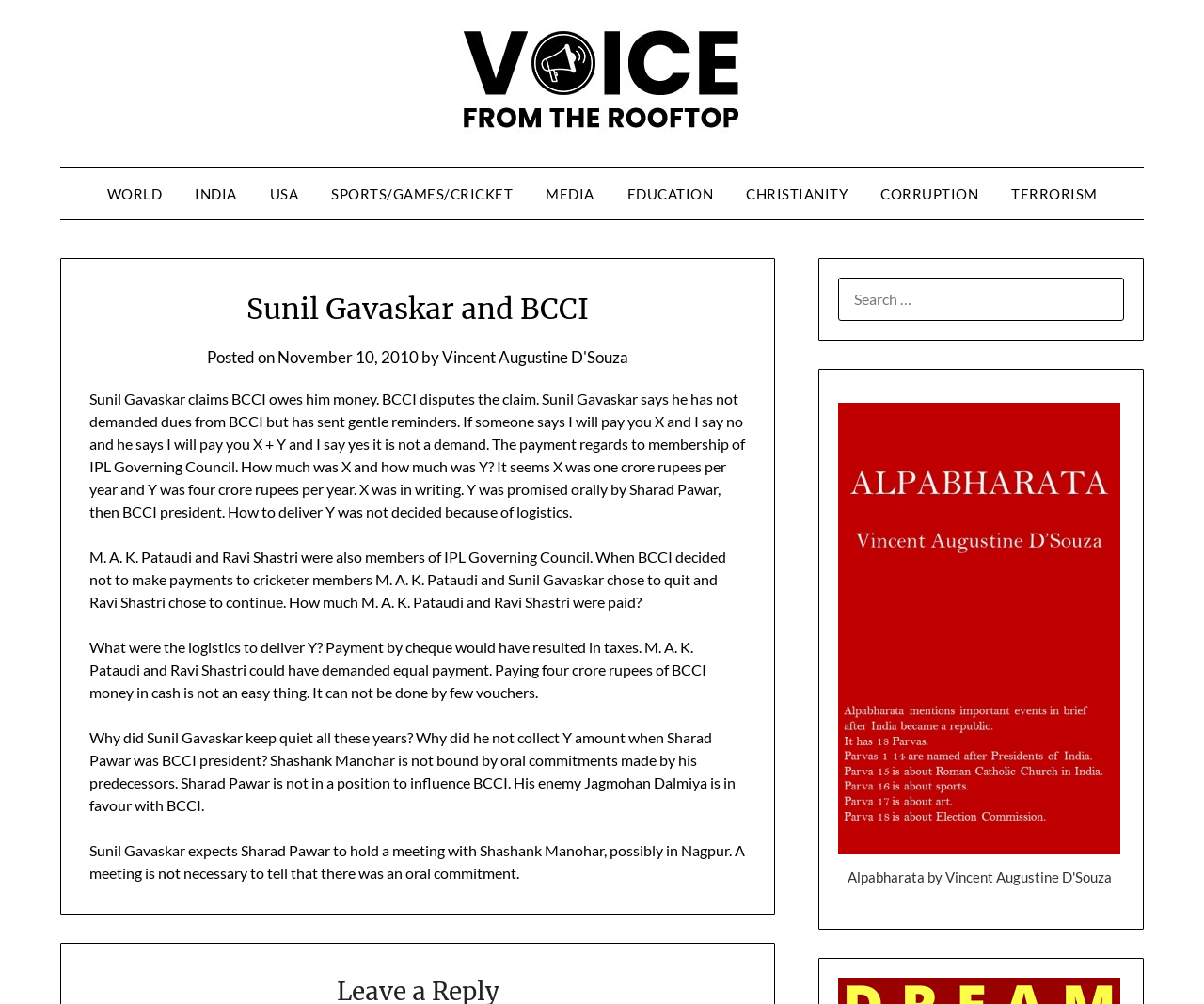Locate the bounding box for the described UI element: "name="s" placeholder="Search …"". Ensure the coordinates are four float numbers between 0 and 1, formatted as [left, top, right, bottom].

[0.696, 0.277, 0.934, 0.32]